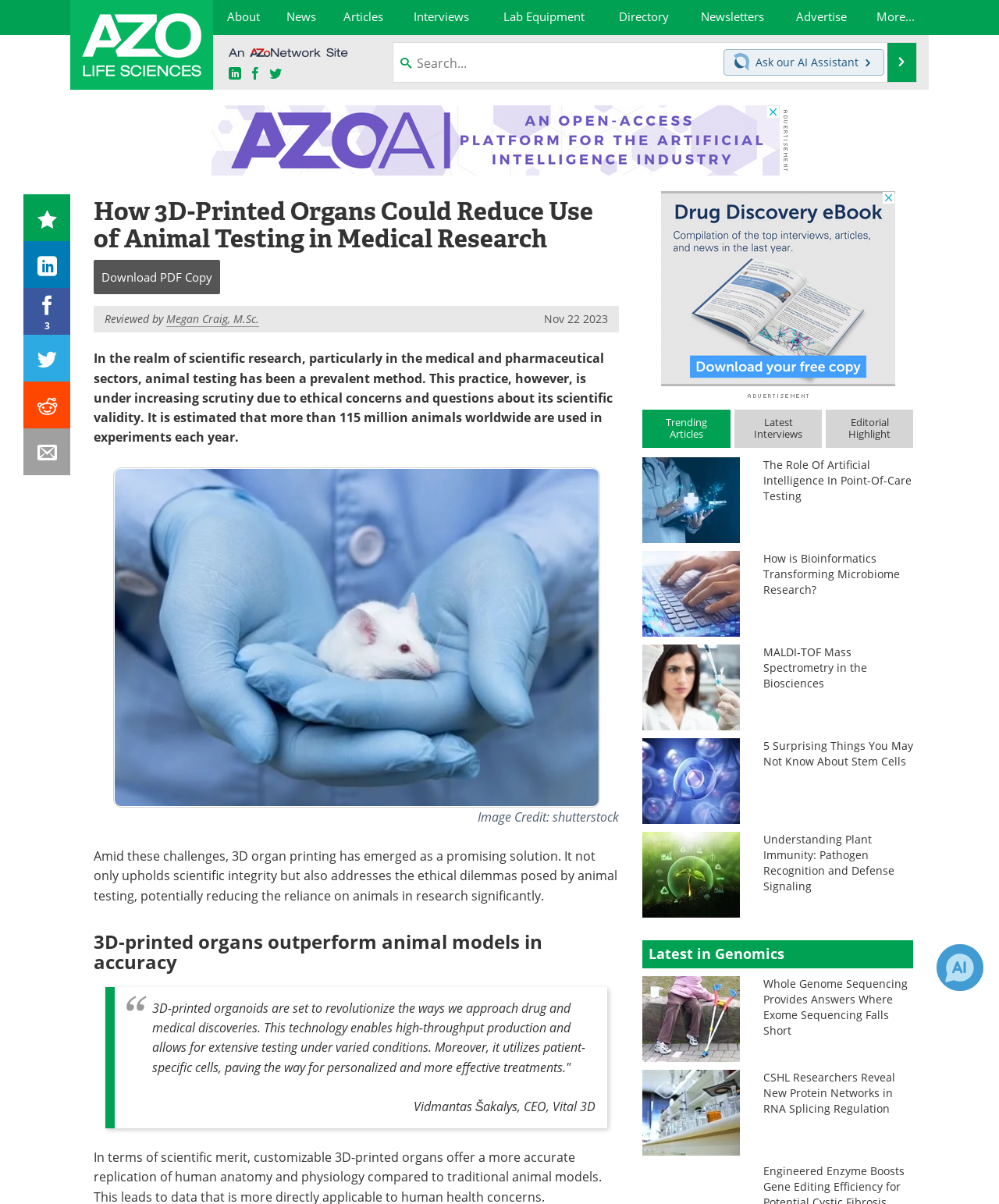Identify the bounding box coordinates for the element that needs to be clicked to fulfill this instruction: "Search for articles". Provide the coordinates in the format of four float numbers between 0 and 1: [left, top, right, bottom].

[0.393, 0.036, 0.721, 0.068]